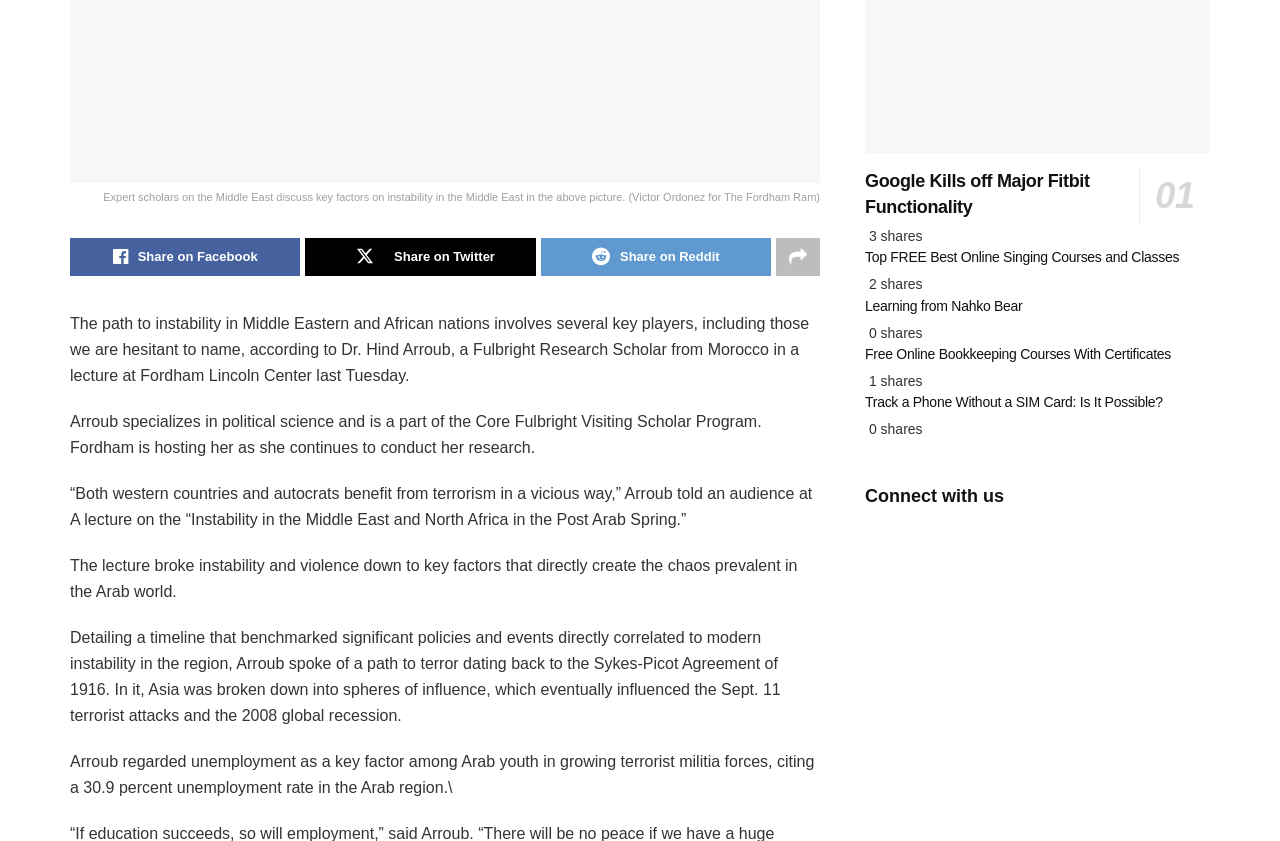Extract the bounding box coordinates for the described element: "Share on Twitter". The coordinates should be represented as four float numbers between 0 and 1: [left, top, right, bottom].

[0.239, 0.283, 0.418, 0.329]